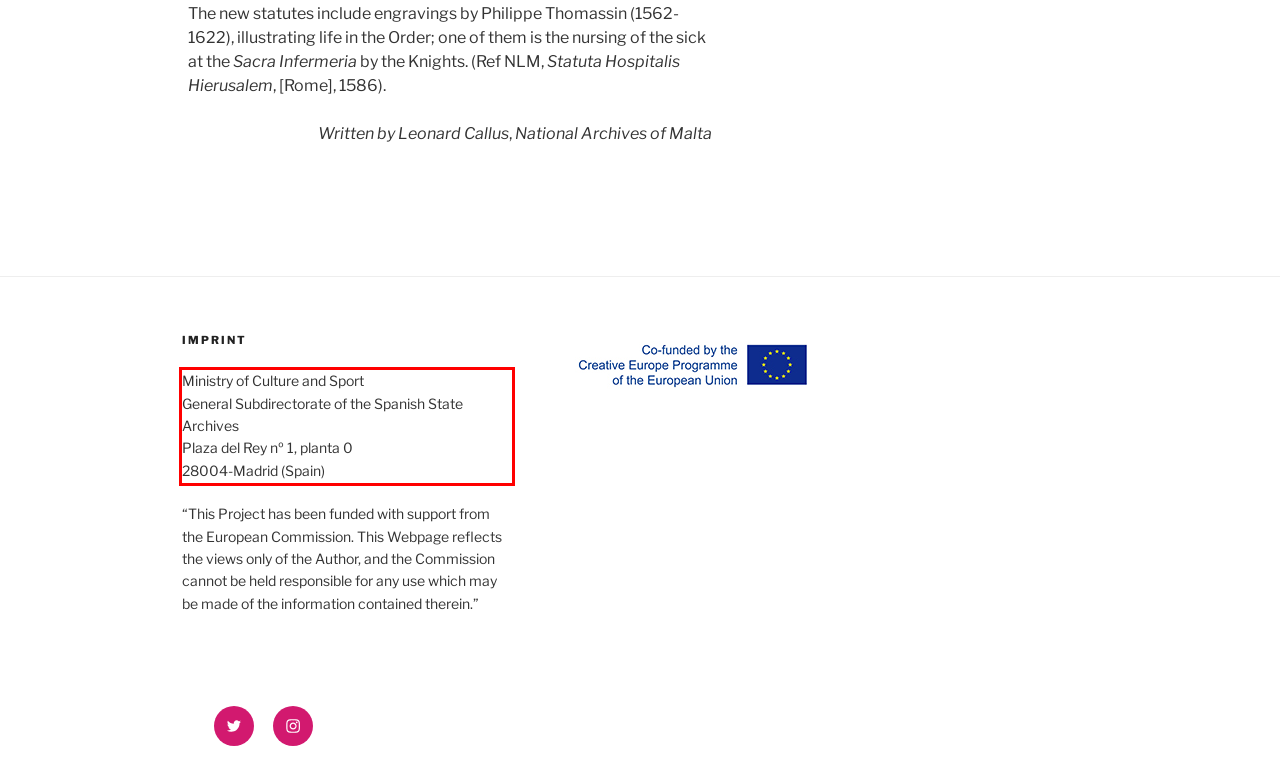Please identify and extract the text content from the UI element encased in a red bounding box on the provided webpage screenshot.

Ministry of Culture and Sport General Subdirectorate of the Spanish State Archives Plaza del Rey nº 1, planta 0 28004-Madrid (Spain)